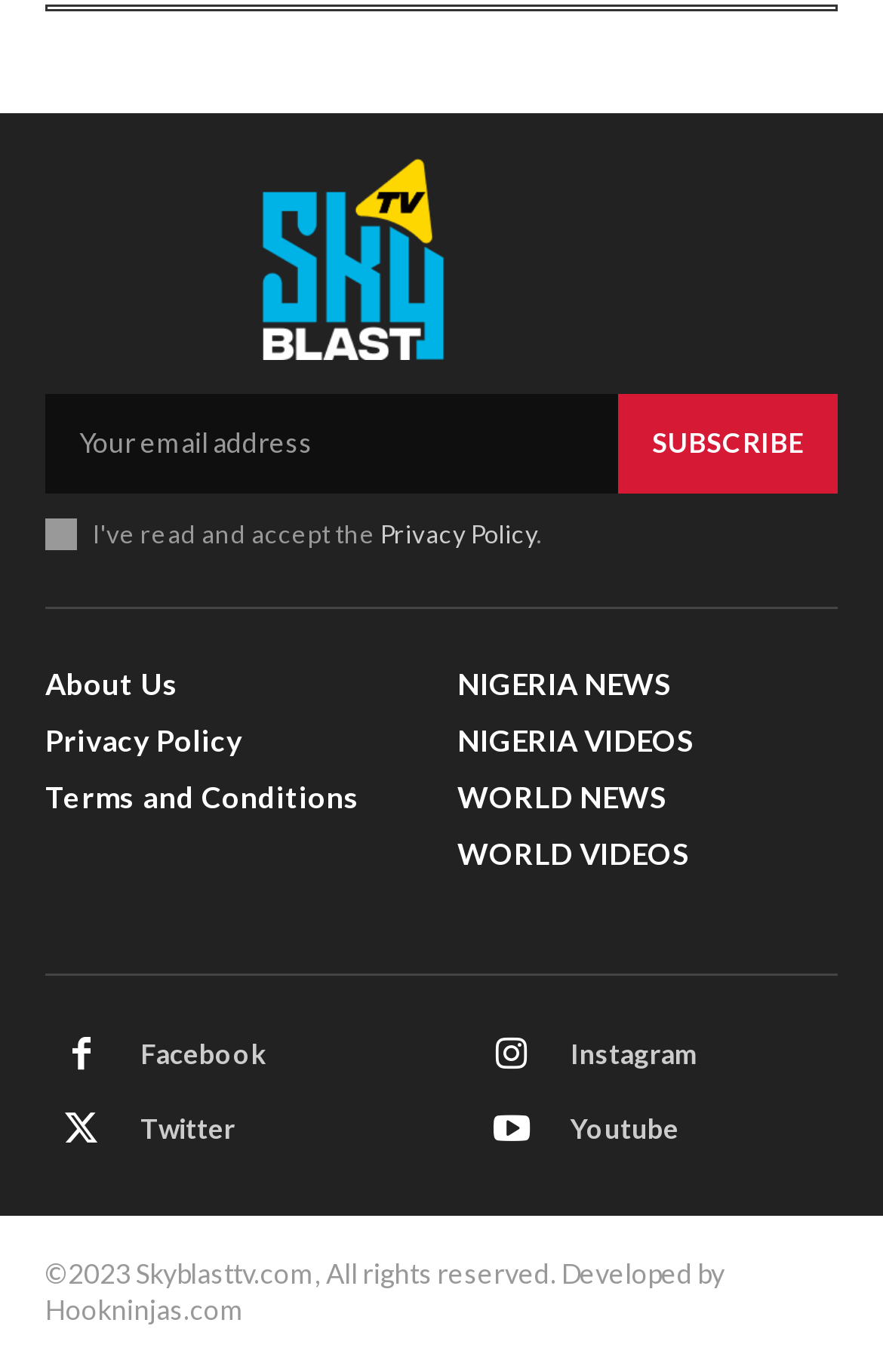Please provide a comprehensive response to the question below by analyzing the image: 
How many links are present in the footer section?

The footer section of the webpage contains three links, which are 'About Us', 'Privacy Policy', and 'Terms and Conditions', each represented by a text label.